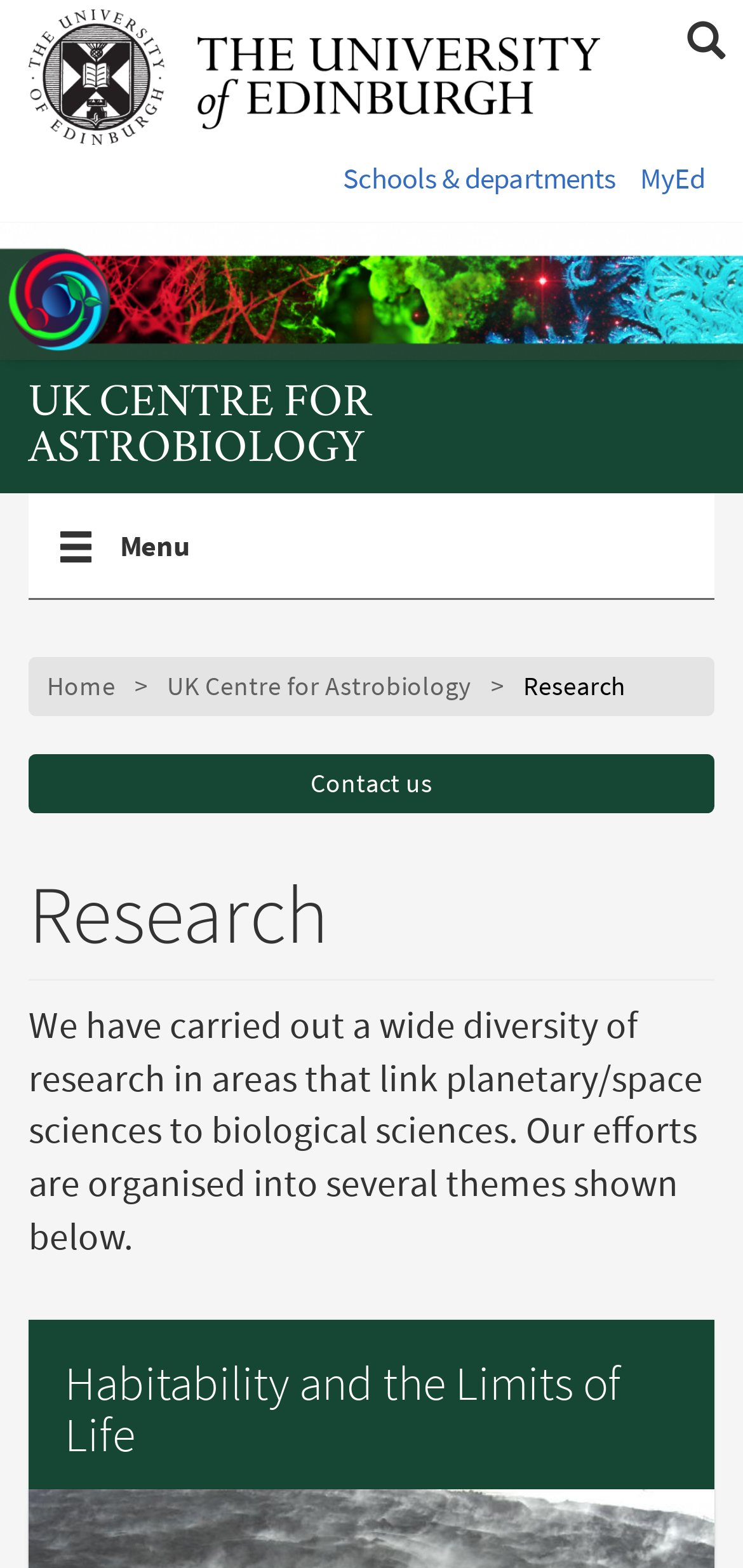Analyze and describe the webpage in a detailed narrative.

The webpage is about the UK Centre for Astrobiology's research, with a focus on the intersection of planetary/space sciences and biological sciences. At the top left, there is a link to the University of Edinburgh's home page, accompanied by an image. Next to it, there is a button to show or hide the site search. On the top right, there are links to "Schools & departments" and "MyEd".

Below the top navigation, there is a prominent link to the UK Centre for Astrobiology, accompanied by an image. Underneath, there is a horizontal navigation menu with a toggle button to expand or collapse it. The menu contains links to "Home", "UK Centre for Astrobiology", and "Research".

Further down, there is a link to "Contact us" and a heading that reads "Research". Below the heading, there is a paragraph of text that summarizes the centre's research efforts, which are organized into several themes.

The main content of the page is divided into sections, with the first section titled "Habitability and the Limits of Life". This section is likely one of the themes mentioned in the introductory paragraph.